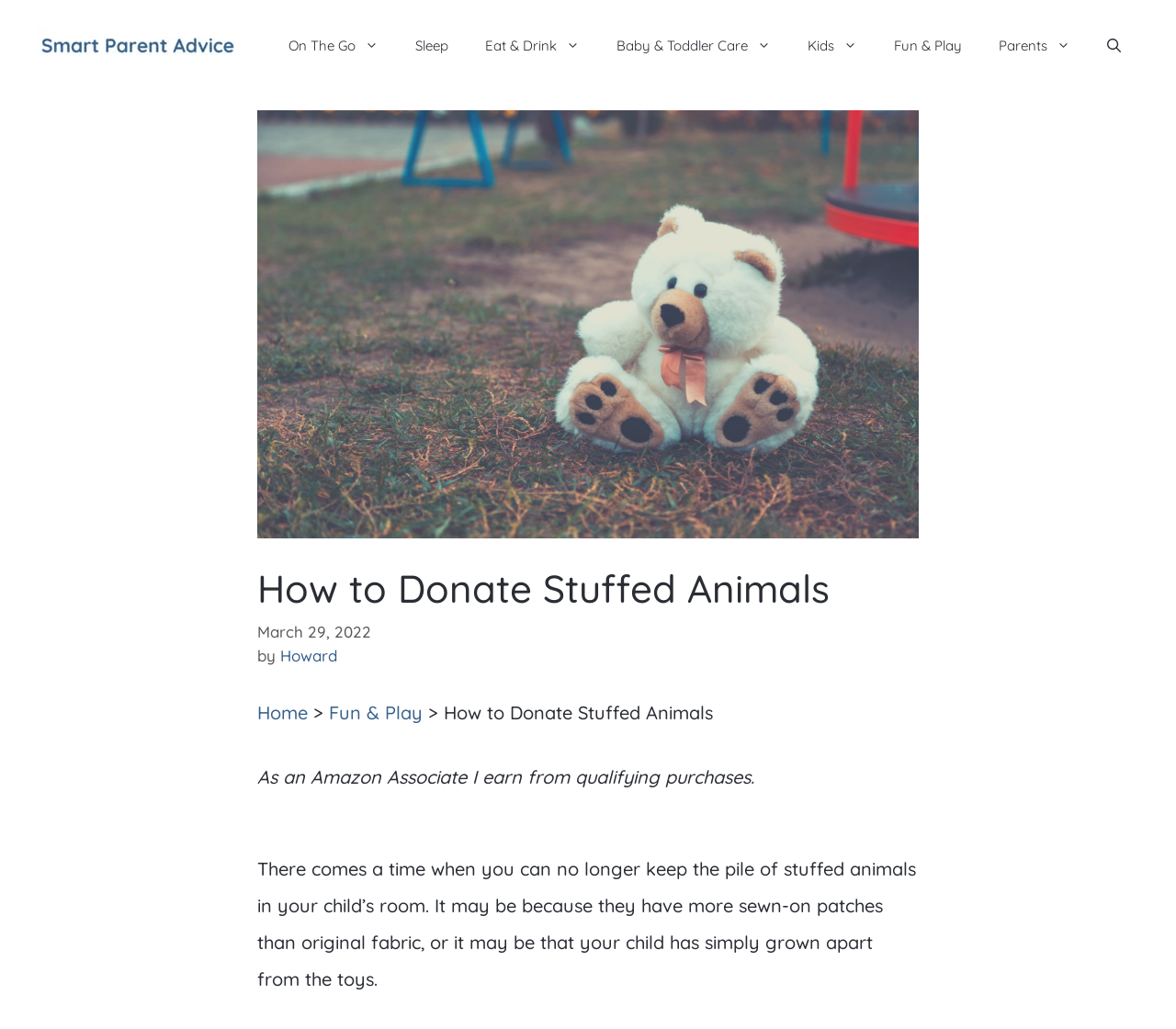Please determine the bounding box coordinates of the section I need to click to accomplish this instruction: "search for something".

[0.926, 0.018, 0.969, 0.071]